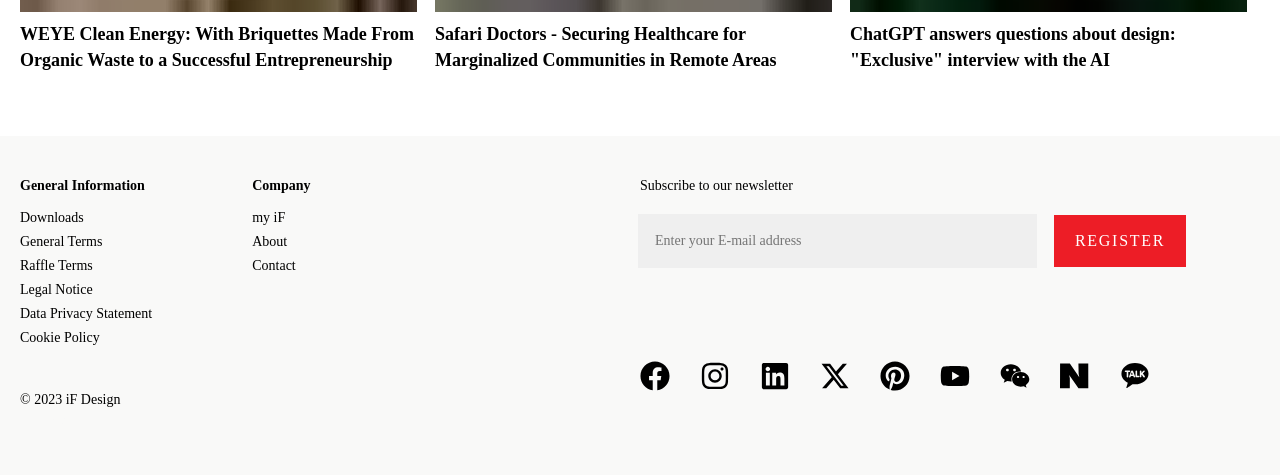Please answer the following question using a single word or phrase: 
What is the first link in the General Information section?

Downloads